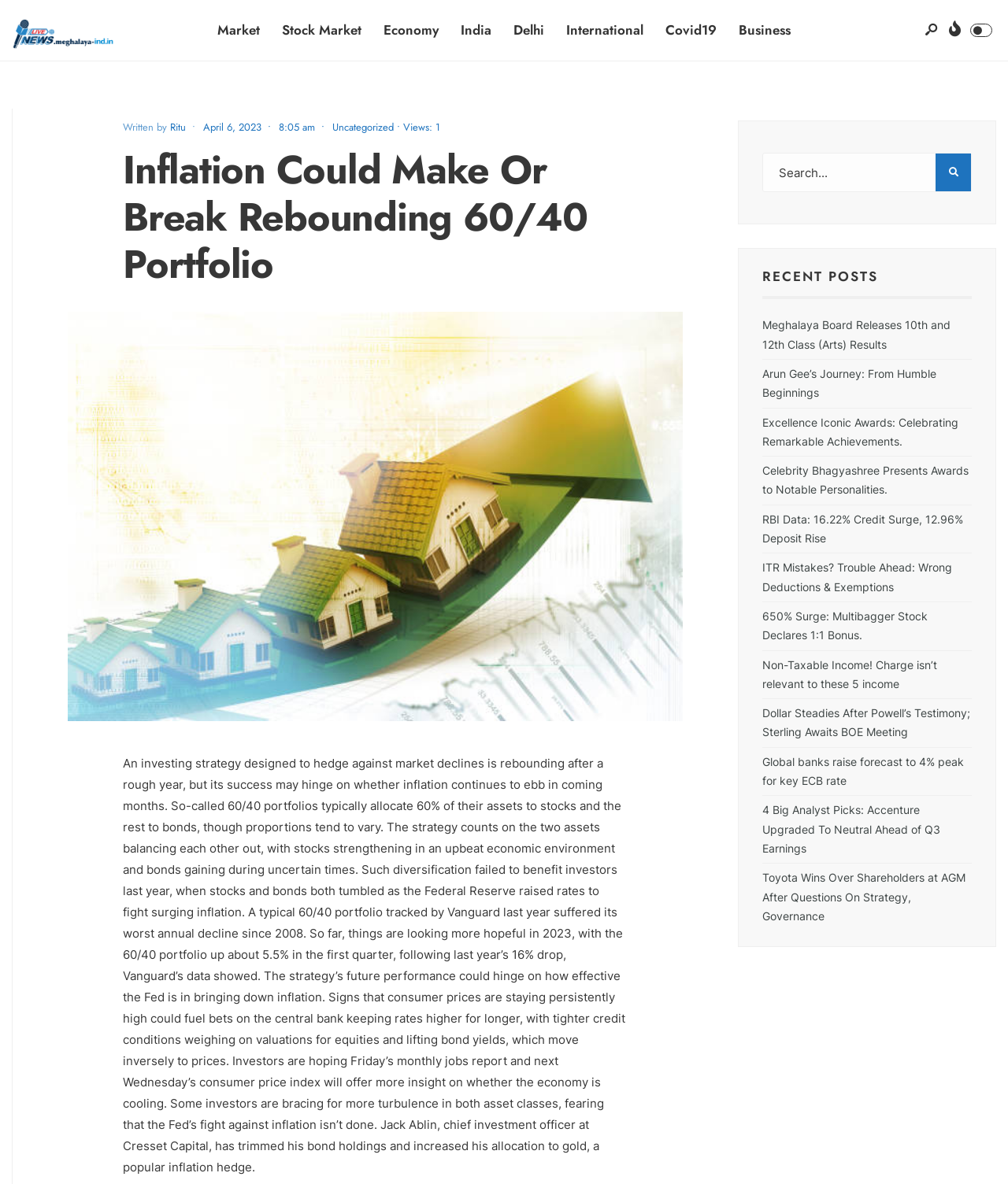Identify the bounding box coordinates for the UI element described as: "Search".

[0.912, 0.017, 0.937, 0.033]